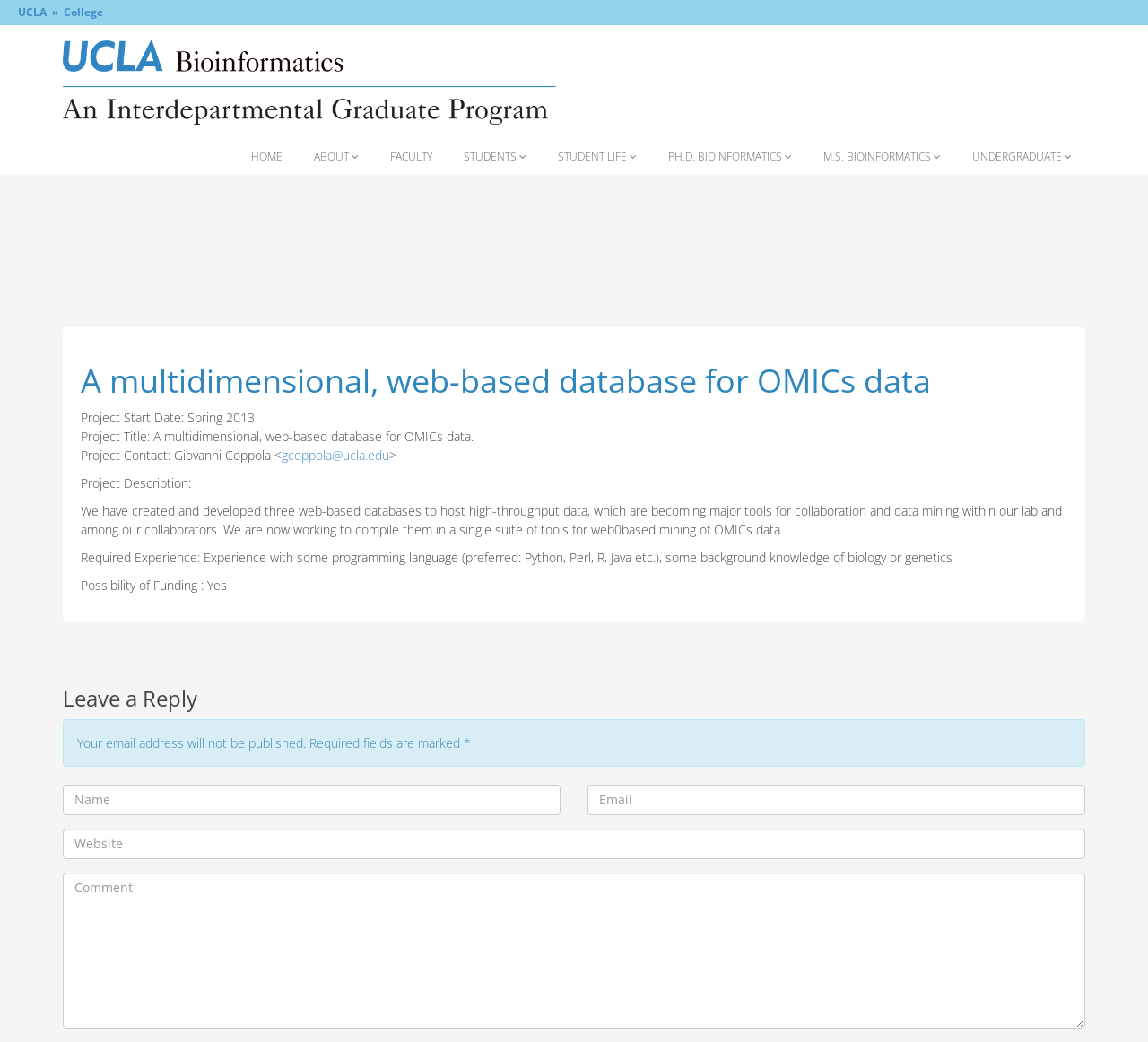Is funding possible for the project?
Please give a detailed and elaborate answer to the question based on the image.

I found the possibility of funding by looking at the static text element that says 'Possibility of Funding : Yes'.